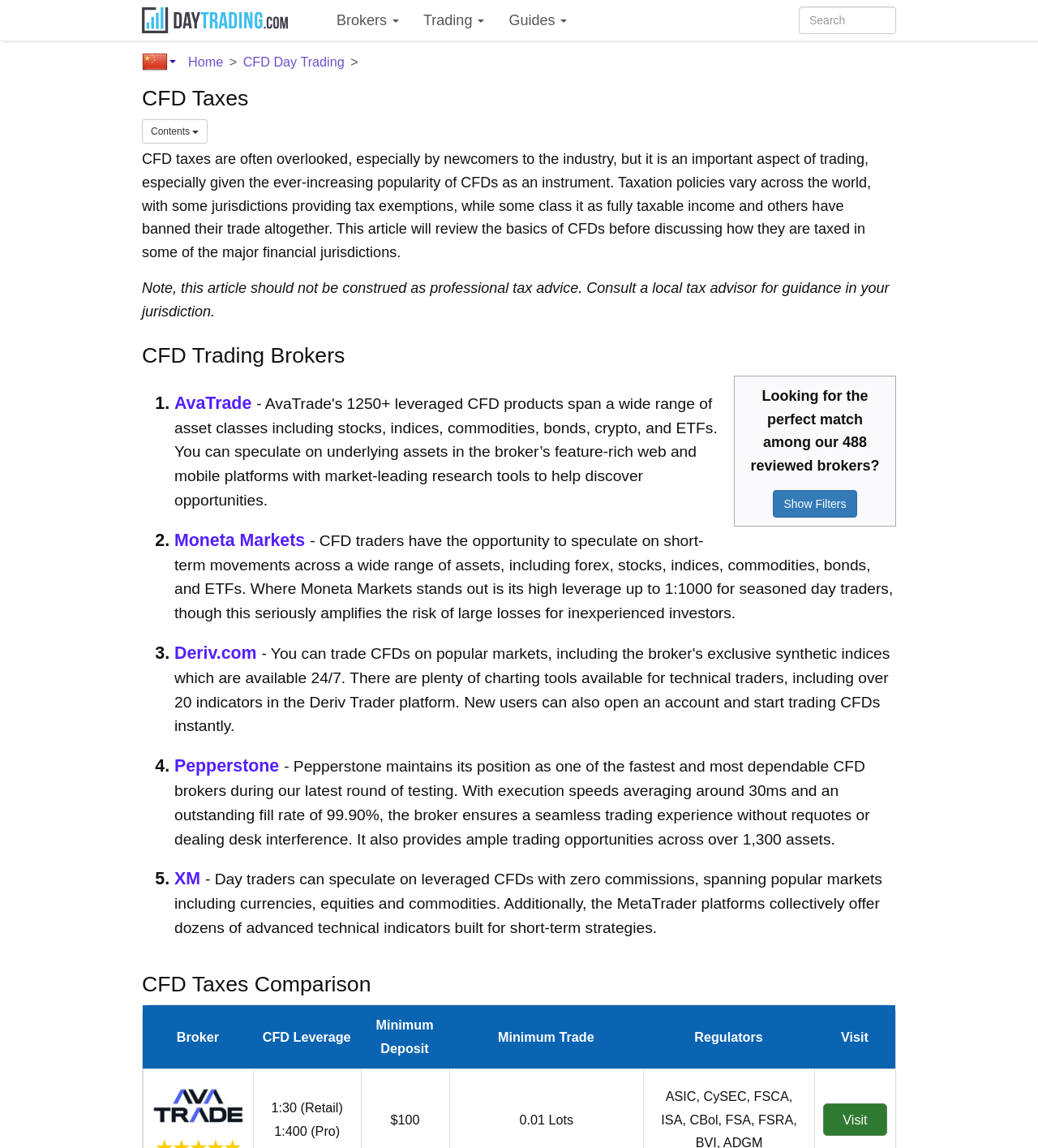Determine the bounding box coordinates of the area to click in order to meet this instruction: "Go to Home".

[0.181, 0.047, 0.215, 0.06]